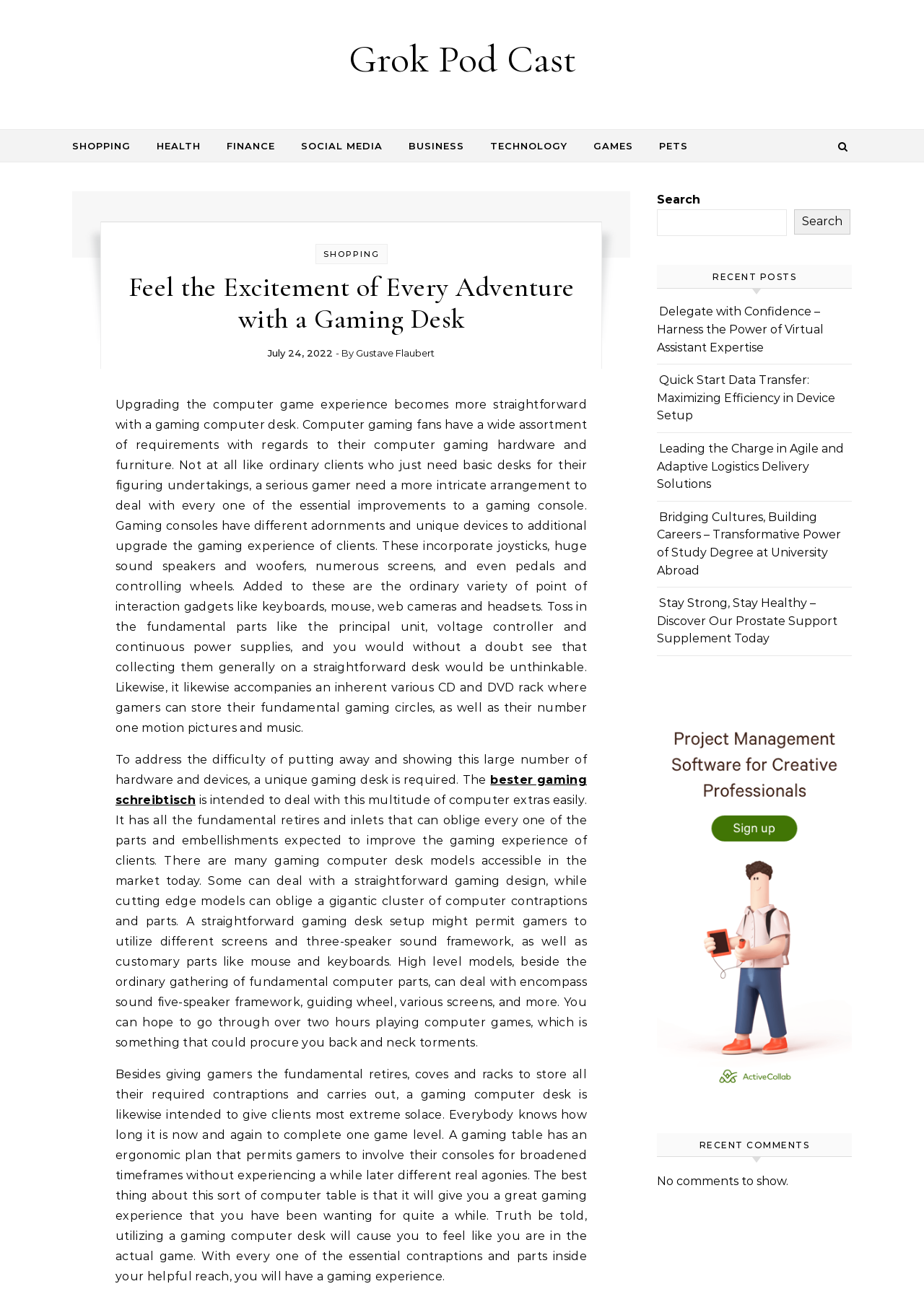Please find the bounding box for the following UI element description. Provide the coordinates in (top-left x, top-left y, bottom-right x, bottom-right y) format, with values between 0 and 1: Social Media

[0.313, 0.1, 0.427, 0.124]